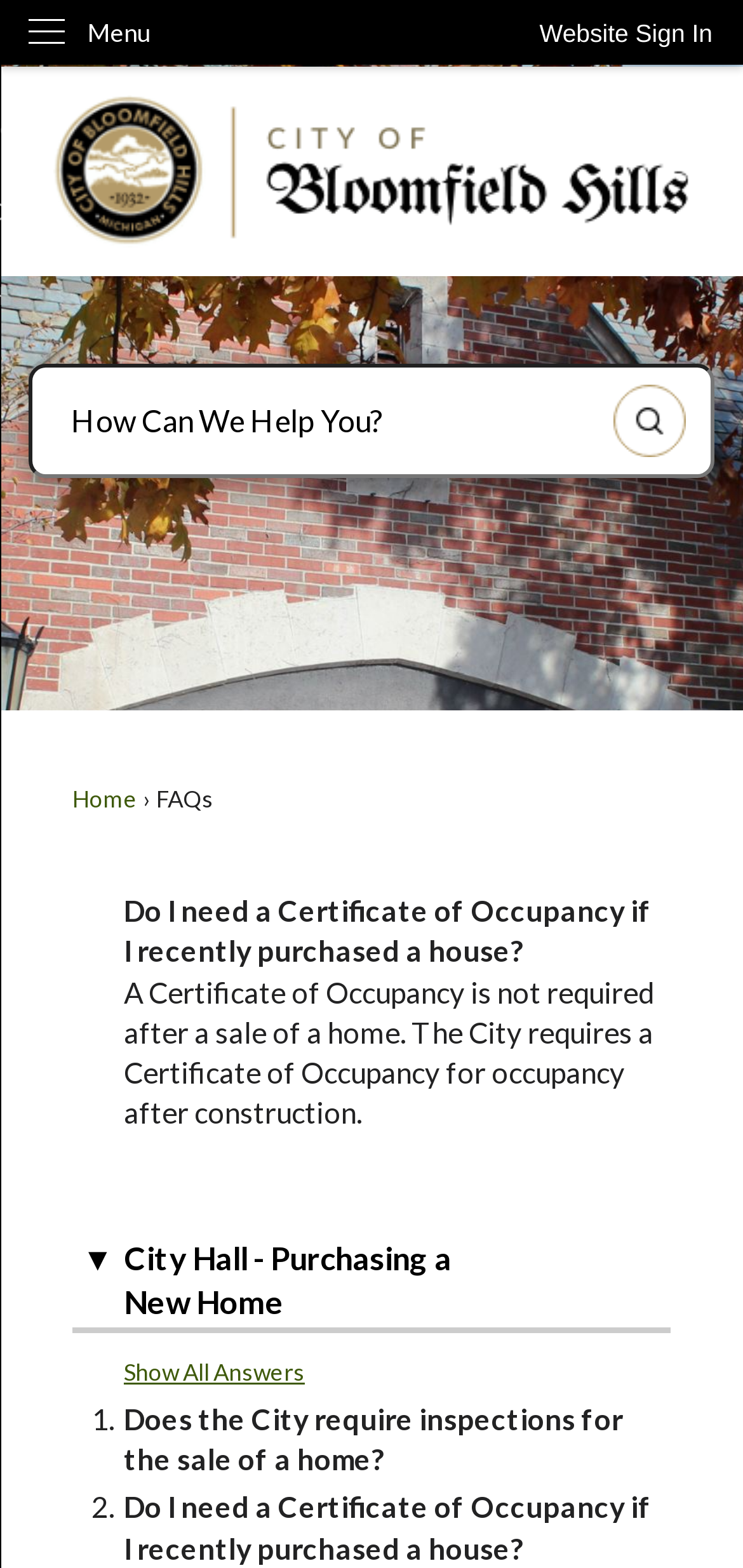Determine the bounding box for the UI element as described: "Skip to Main Content". The coordinates should be represented as four float numbers between 0 and 1, formatted as [left, top, right, bottom].

[0.0, 0.0, 0.044, 0.021]